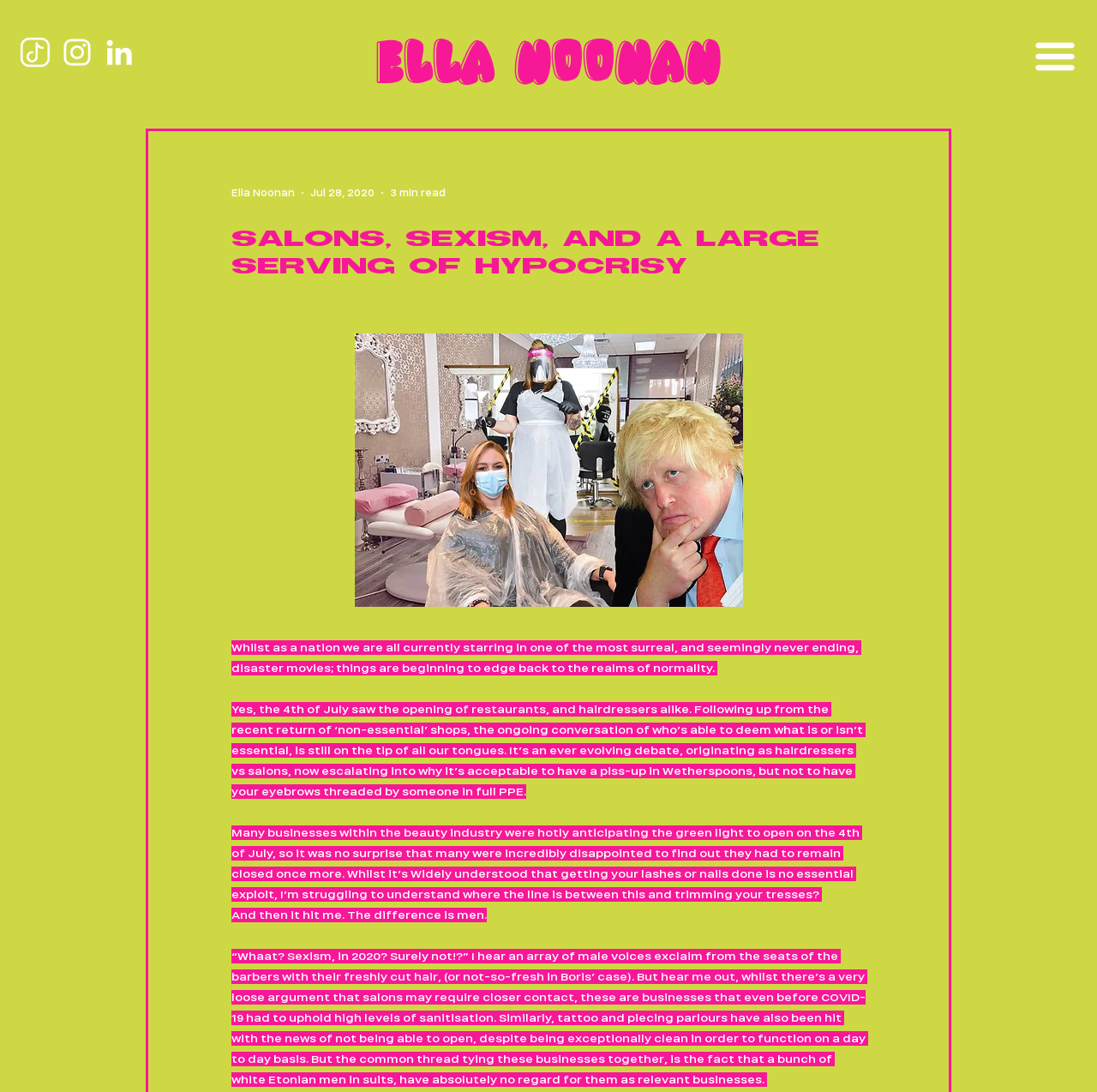Determine the bounding box coordinates in the format (top-left x, top-left y, bottom-right x, bottom-right y). Ensure all values are floating point numbers between 0 and 1. Identify the bounding box of the UI element described by: ELLA NOONAN

[0.327, 0.011, 0.673, 0.104]